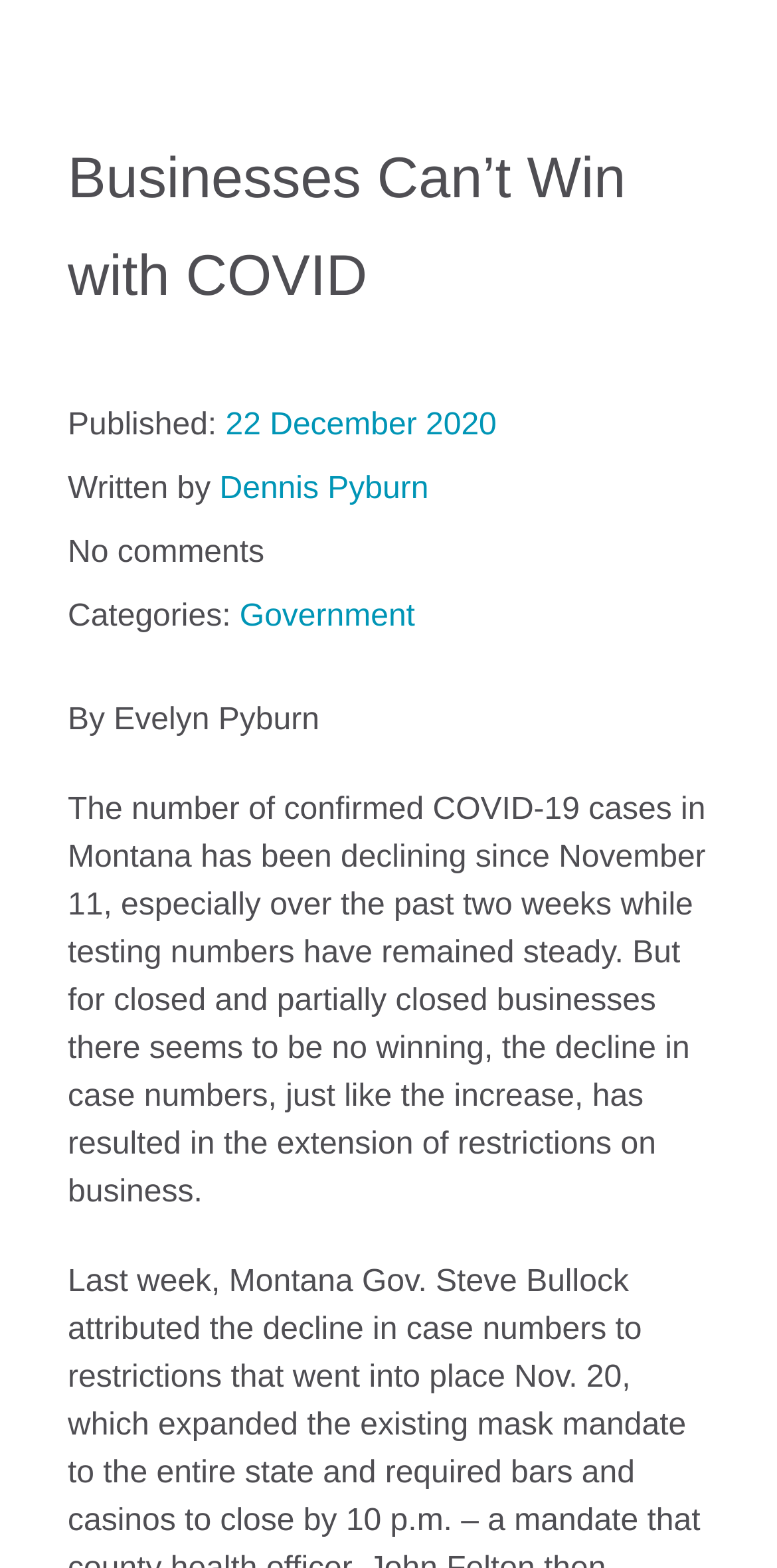Provide your answer in one word or a succinct phrase for the question: 
What category is the article under?

Government